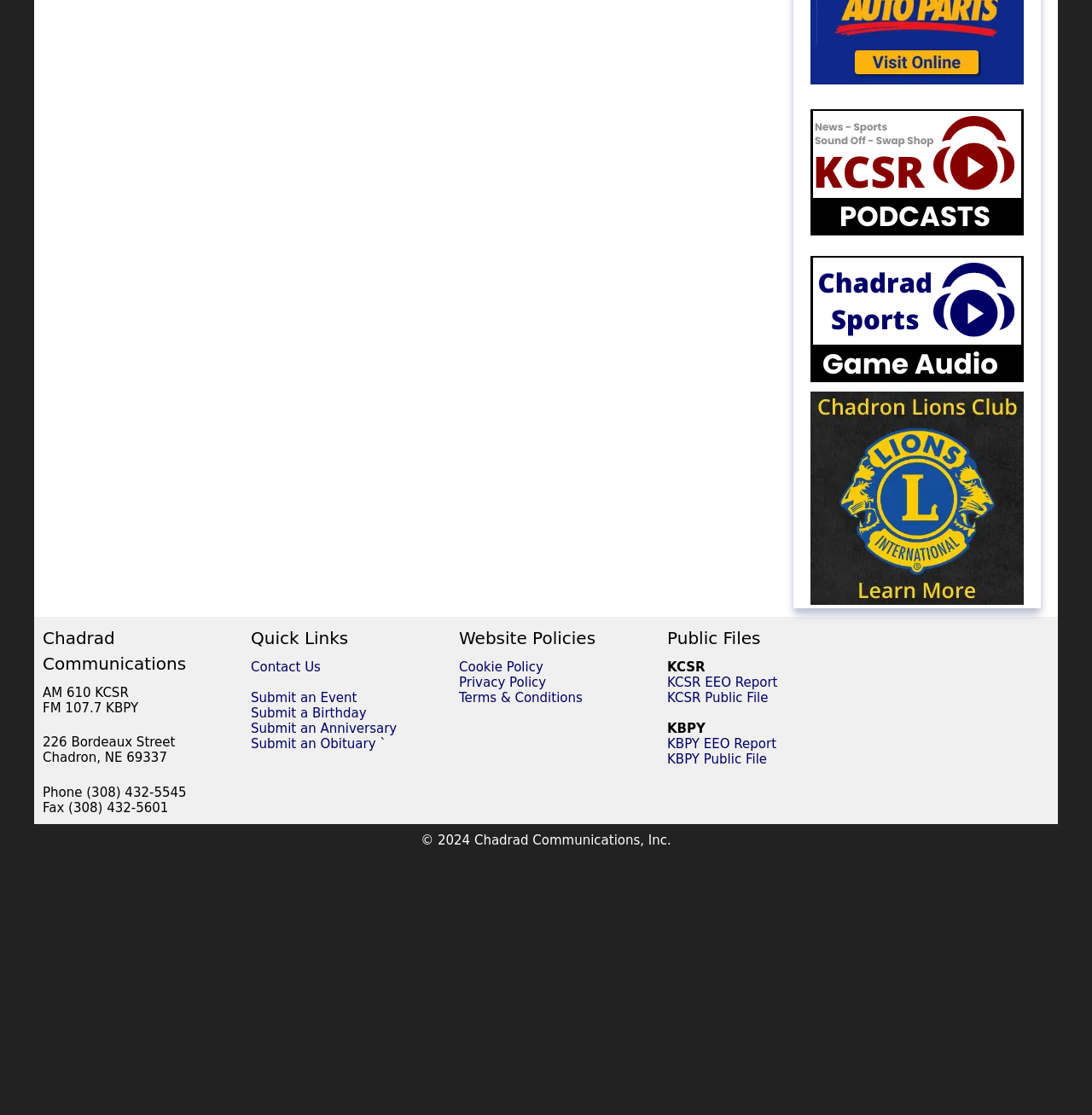With reference to the image, please provide a detailed answer to the following question: What is the purpose of the 'Quick Links' section?

I found the answer by looking at the heading element with the text 'Quick Links' and the links below it, which suggest that it provides quick access to various pages such as 'Contact Us', 'Submit an Event', etc.